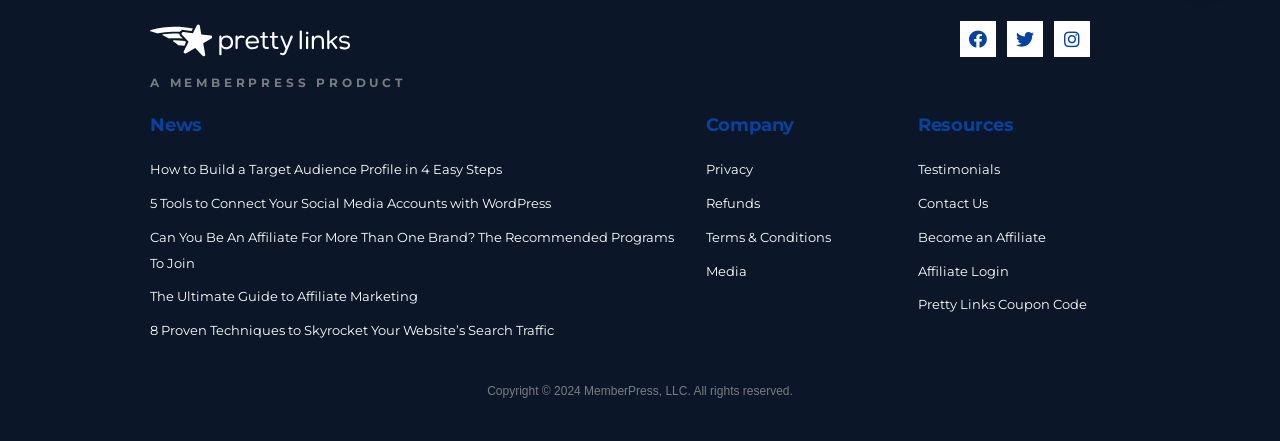What is the purpose of the 'Become an Affiliate' link?
Respond to the question with a well-detailed and thorough answer.

The 'Become an Affiliate' link is present in the 'Resources' section, which suggests that it is meant for users who want to join the affiliate program of MemberPress.